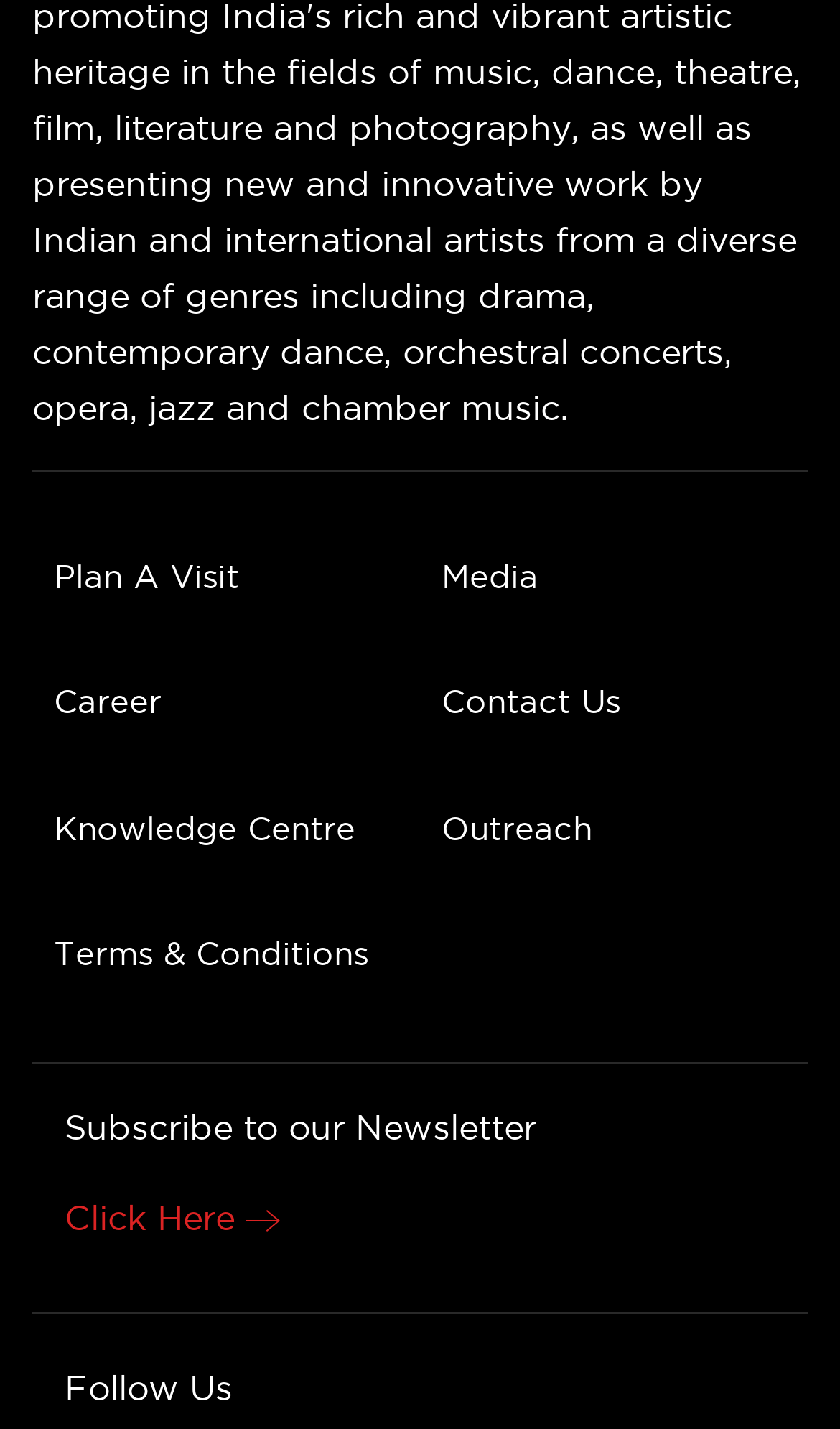Find the bounding box coordinates for the HTML element described as: "Plan A Visit". The coordinates should consist of four float values between 0 and 1, i.e., [left, top, right, bottom].

[0.064, 0.387, 0.285, 0.421]